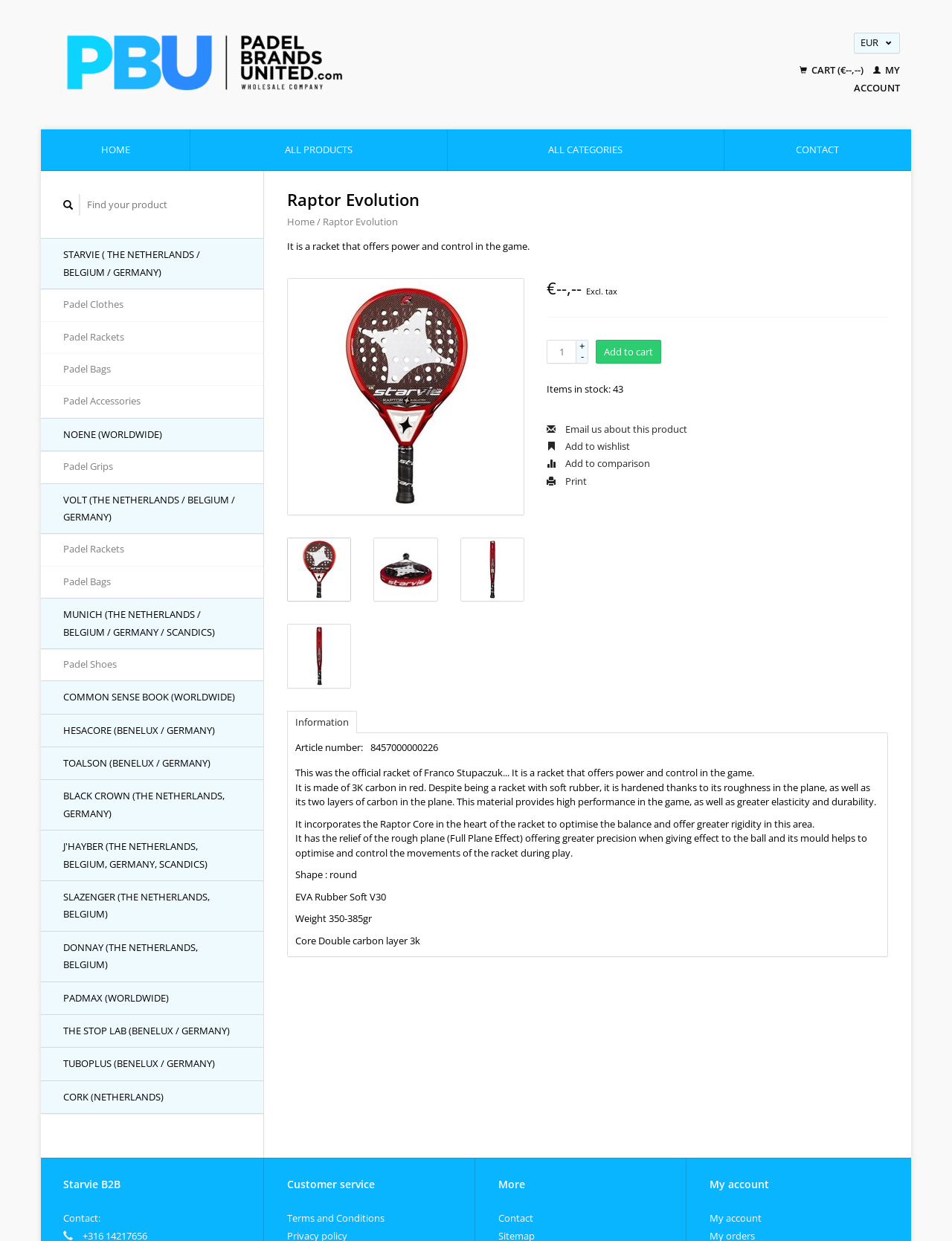Provide a single word or phrase to answer the given question: 
What is the shape of the racket?

Round